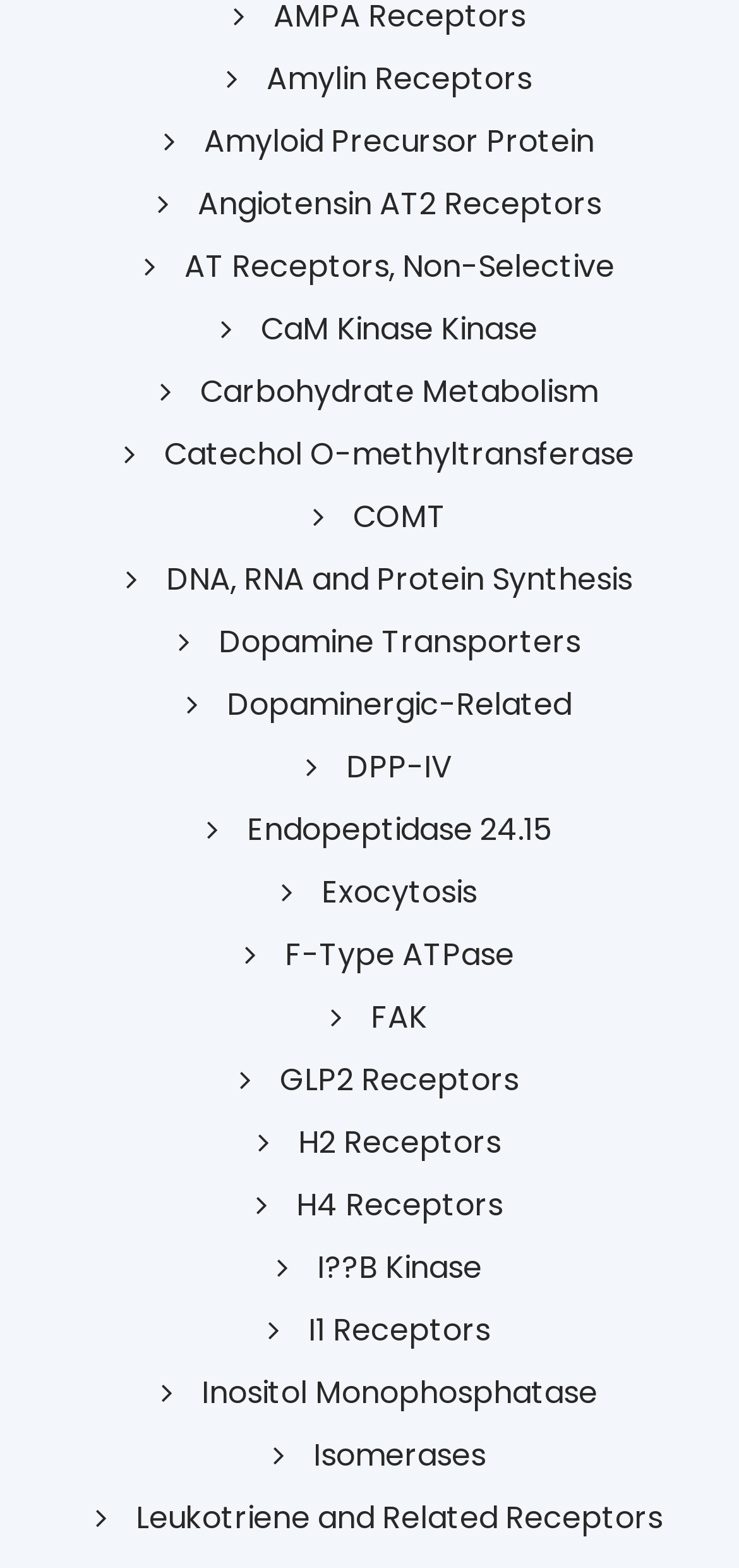Answer the question with a brief word or phrase:
How many links are related to dopamine?

2